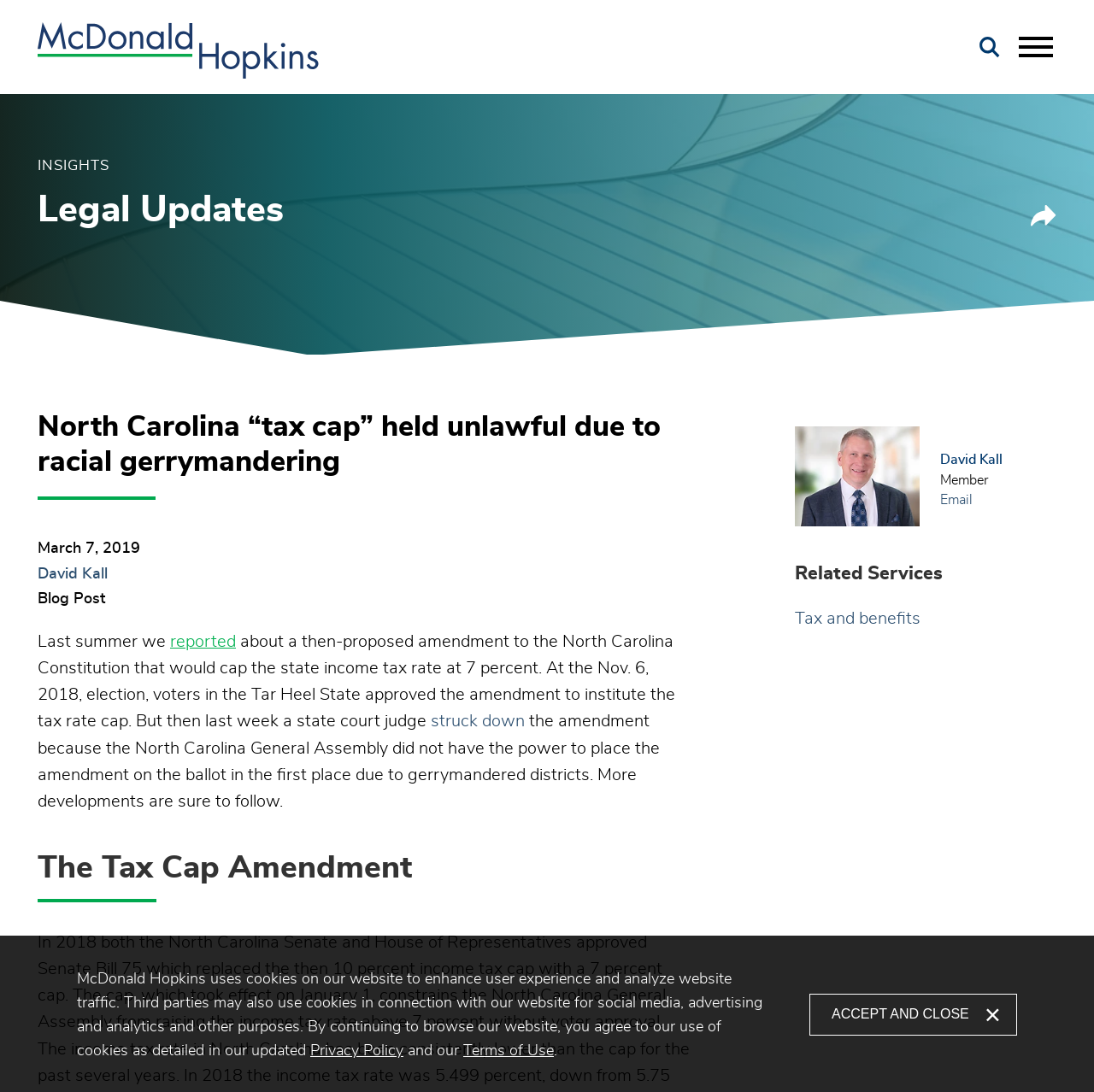What is the category of the blog post?
Answer the question using a single word or phrase, according to the image.

Legal Updates